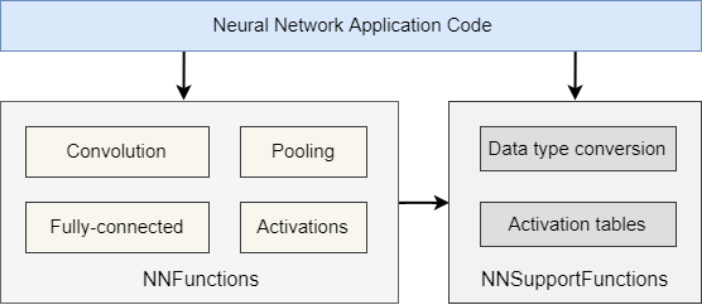What is the main purpose of the neural network application code?
Based on the visual content, answer with a single word or a brief phrase.

Developing neural network applications